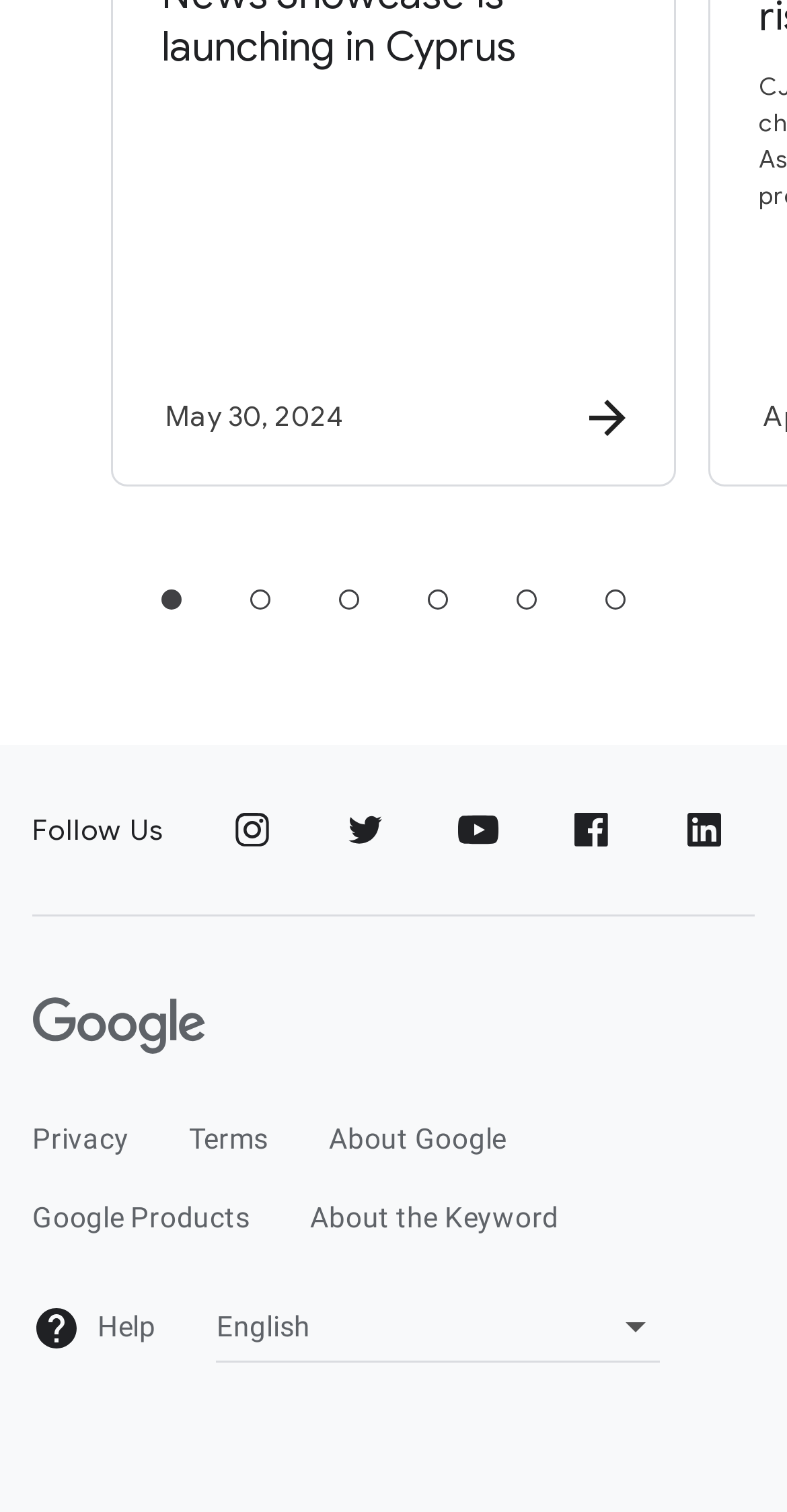Given the element description: "About Google", predict the bounding box coordinates of this UI element. The coordinates must be four float numbers between 0 and 1, given as [left, top, right, bottom].

[0.418, 0.738, 0.644, 0.767]